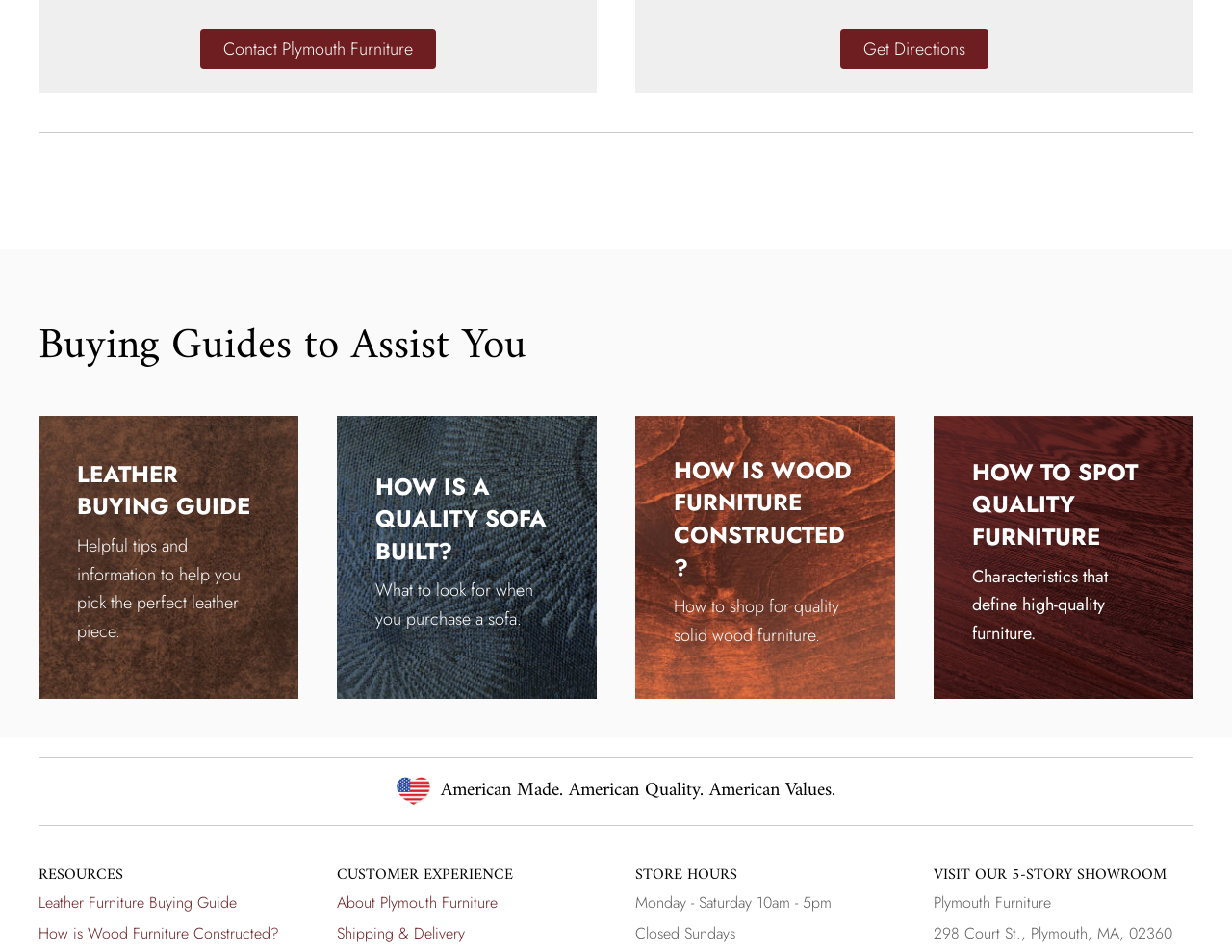Could you provide the bounding box coordinates for the portion of the screen to click to complete this instruction: "Learn how a quality sofa is built"?

[0.305, 0.494, 0.453, 0.676]